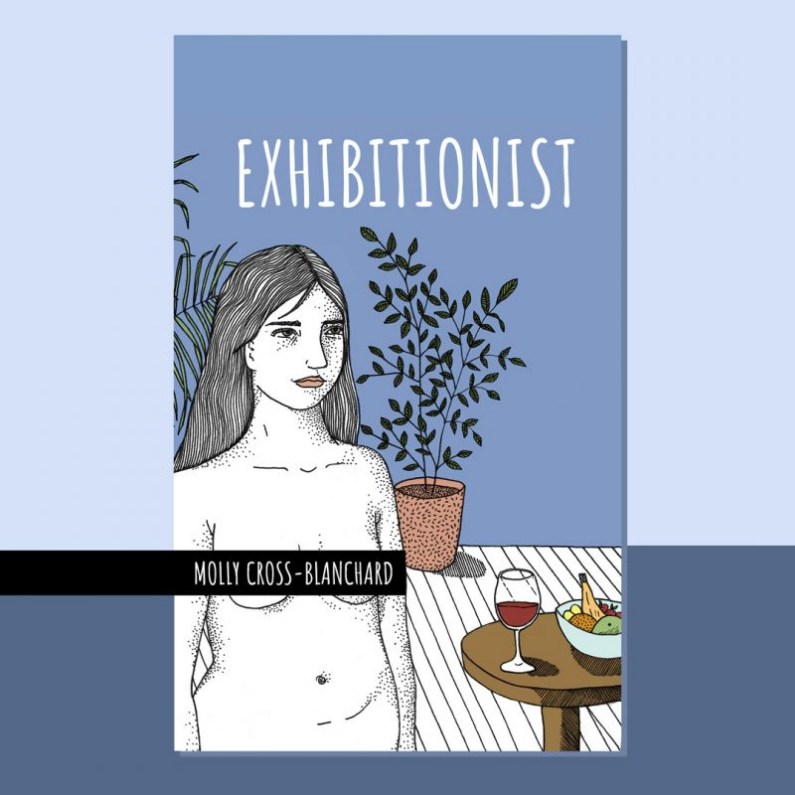What is the author's name? Look at the image and give a one-word or short phrase answer.

Molly Cross-Blanchard